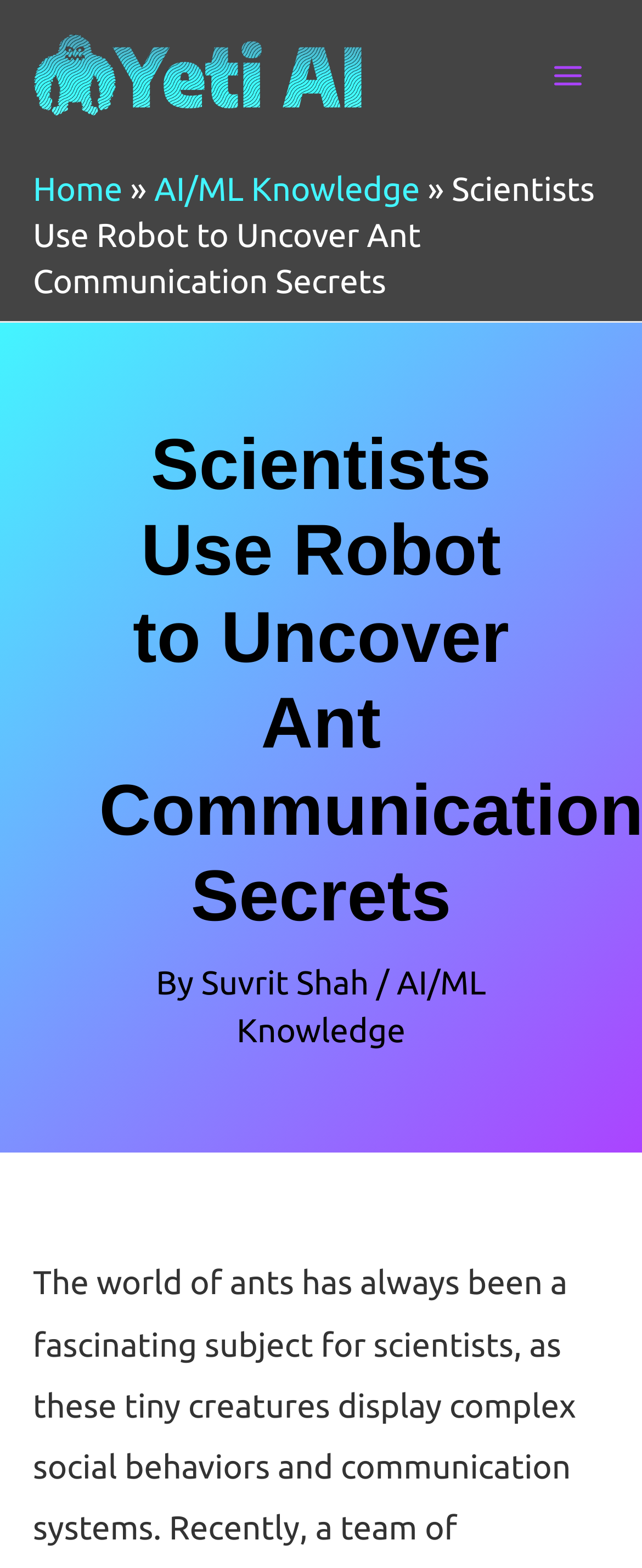Give a complete and precise description of the webpage's appearance.

The webpage is about scientists using a robot to uncover ant communication secrets. At the top left corner, there is a "yeti ai logo" image, which is also a link. Below the logo, there is a navigation menu with breadcrumbs, consisting of links to "Home" and "AI/ML Knowledge" and a static text "»" separating them. The title of the webpage, "Scientists Use Robot to Uncover Ant Communication Secrets", is displayed prominently in the middle of the top section.

On the top right corner, there is a "Main Menu" button, which is not expanded. Next to the button, there is a small image. Below the title, there is a heading with the same text, "Scientists Use Robot to Uncover Ant Communication Secrets". Under the heading, there is a byline with the text "By" followed by a link to the author's name, "Suvrit Shah", and another link to "AI/ML Knowledge".